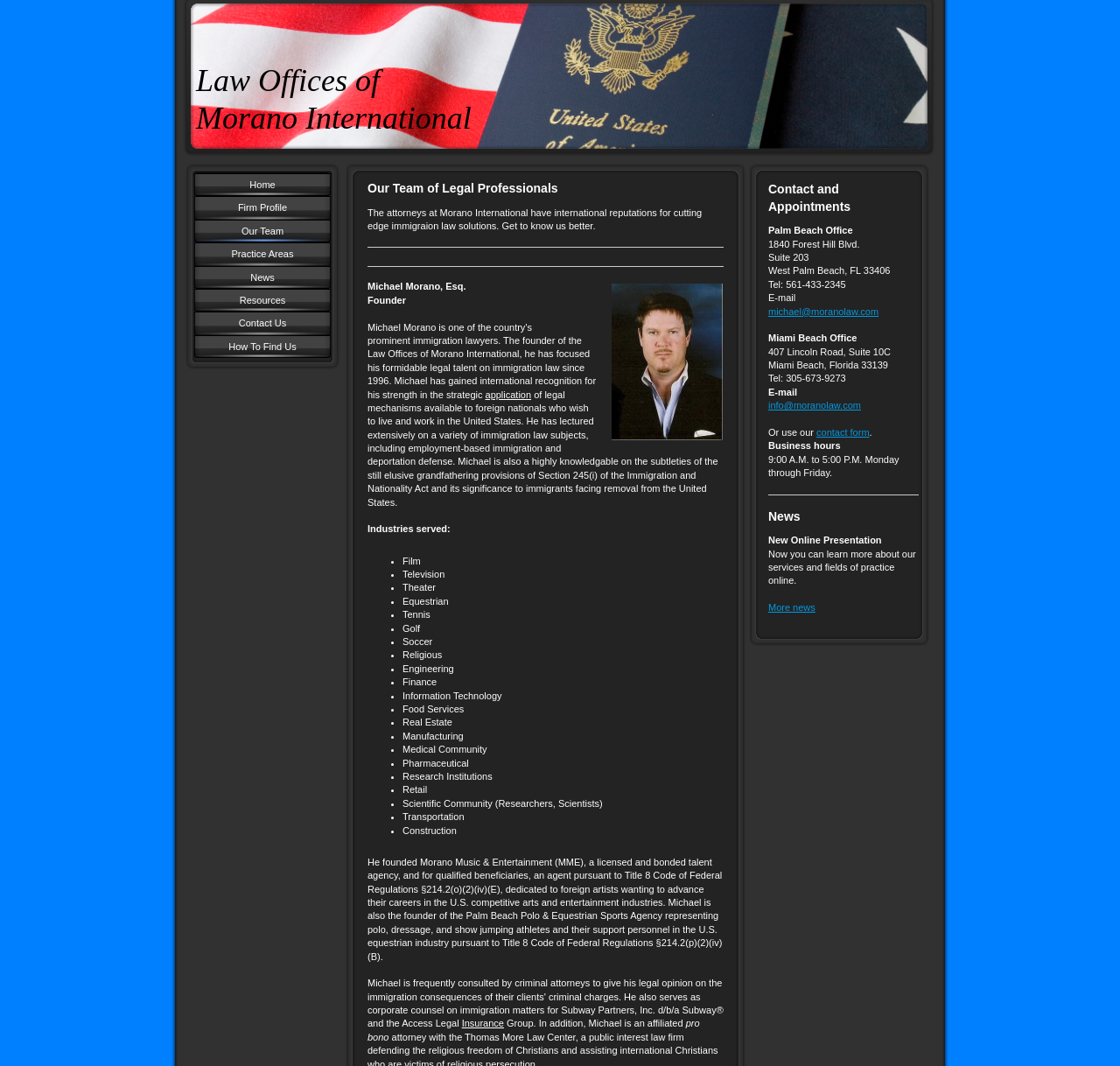Extract the main heading text from the webpage.

Our Team of Legal Professionals